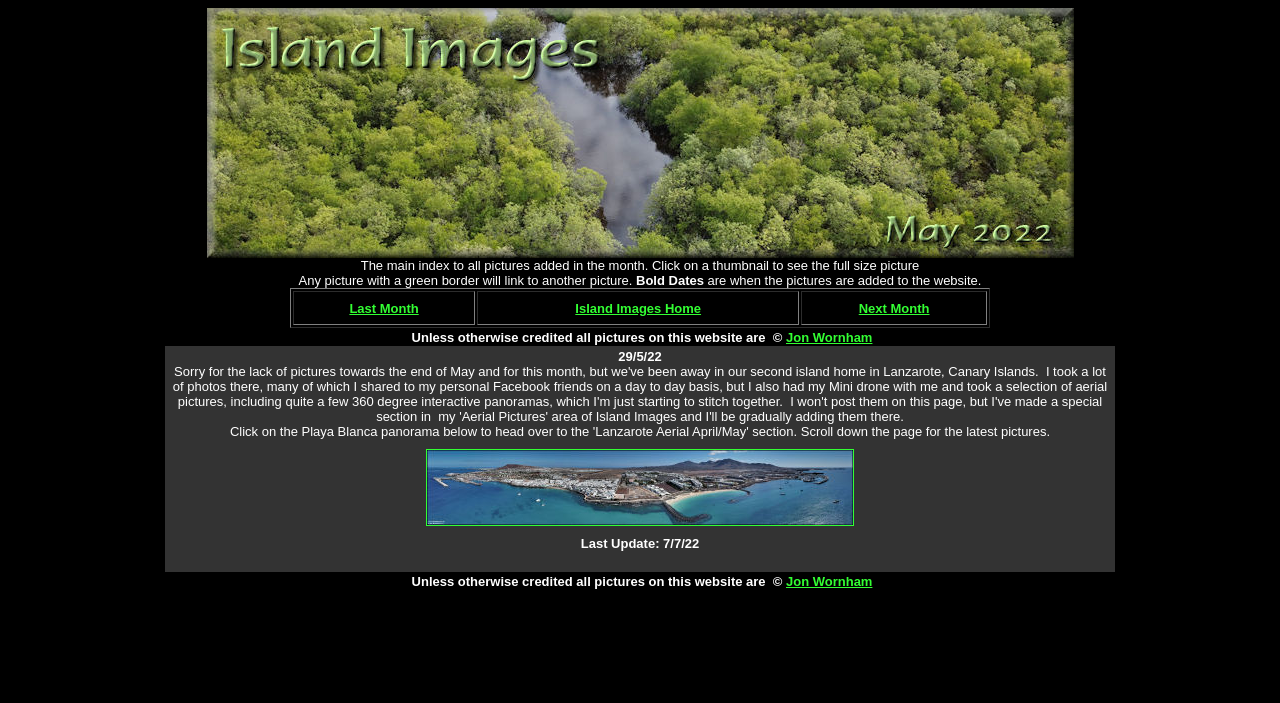What type of pictures did the author take in Lanzarote?
Please respond to the question with a detailed and thorough explanation.

The text mentions 'I took a lot of photos there, many of which I shared to my personal Facebook friends on a day to day basis, but I also had my Mini drone with me and took a selection of aerial pictures' which indicates that the author took aerial pictures in Lanzarote.